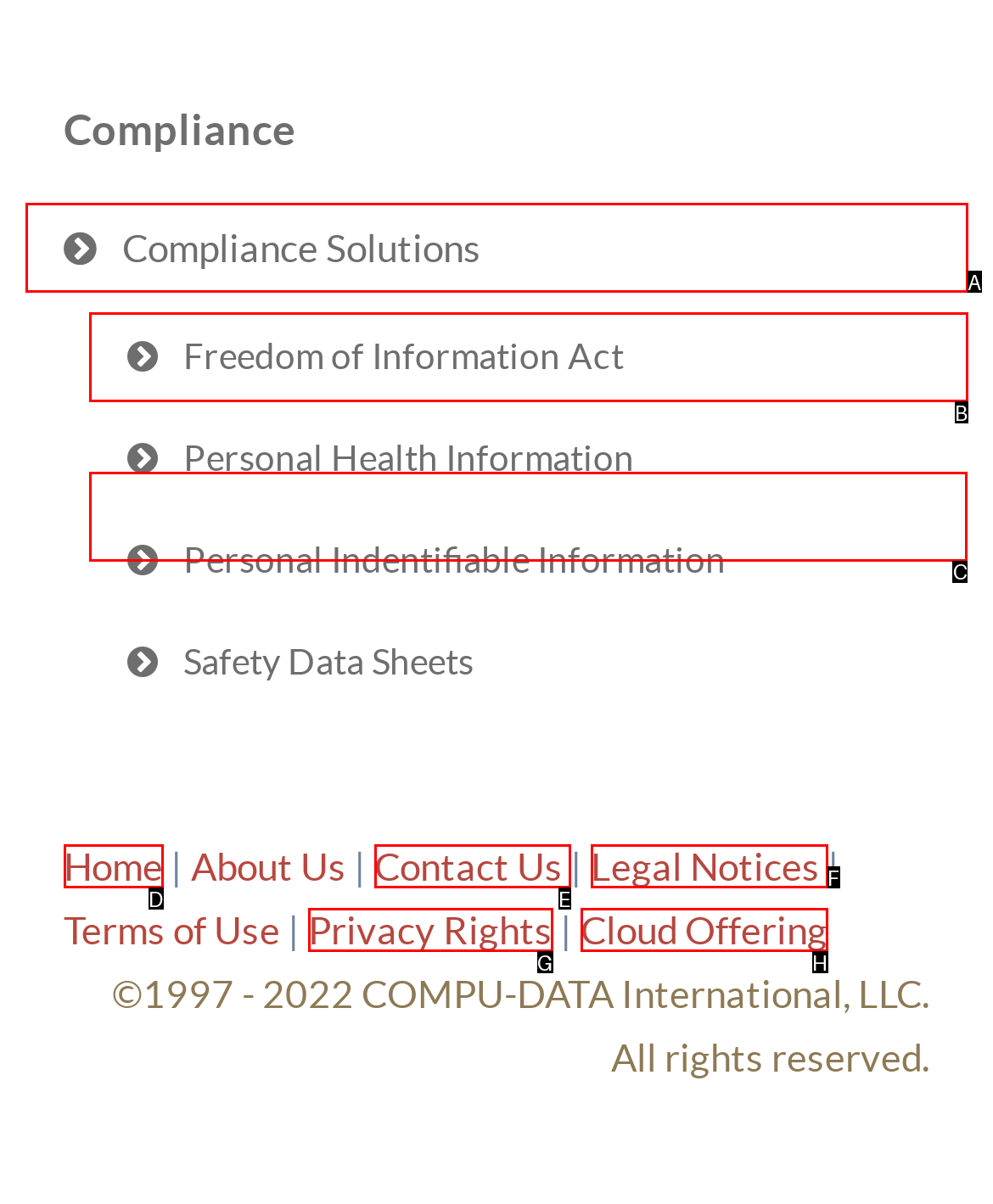Indicate which UI element needs to be clicked to fulfill the task: Click the navigation menu
Answer with the letter of the chosen option from the available choices directly.

None